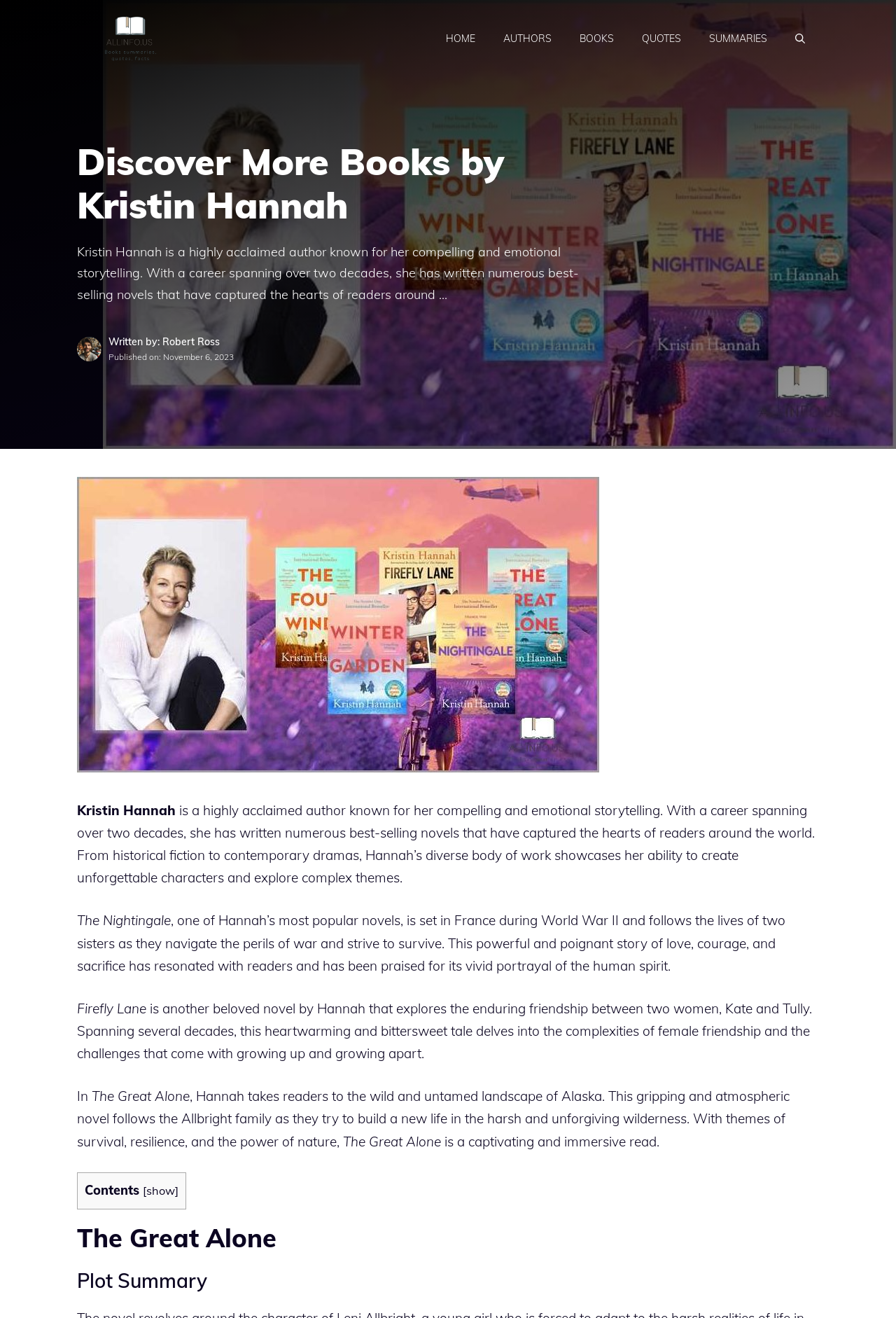Identify and generate the primary title of the webpage.

Discover More Books by Kristin Hannah